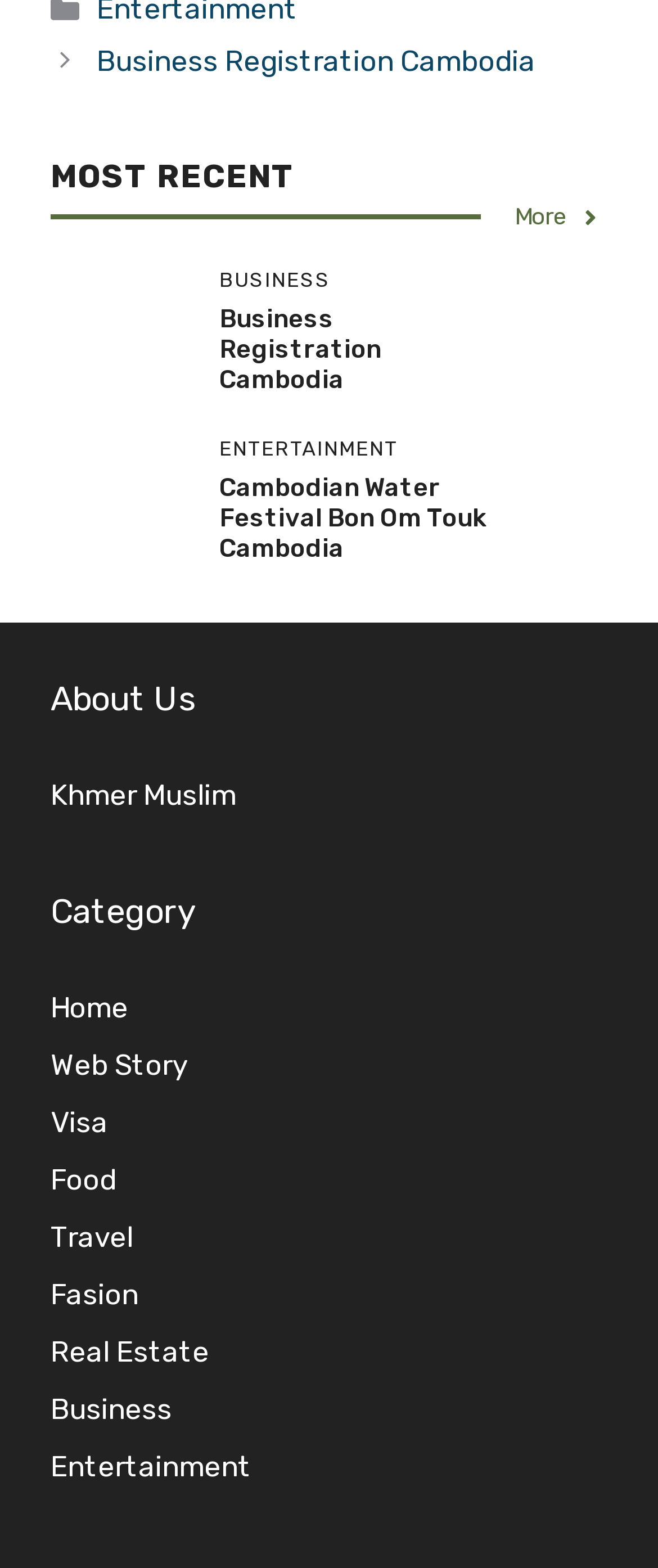What is the name of the section that contains the link 'About Us'?
Using the visual information, answer the question in a single word or phrase.

complementary